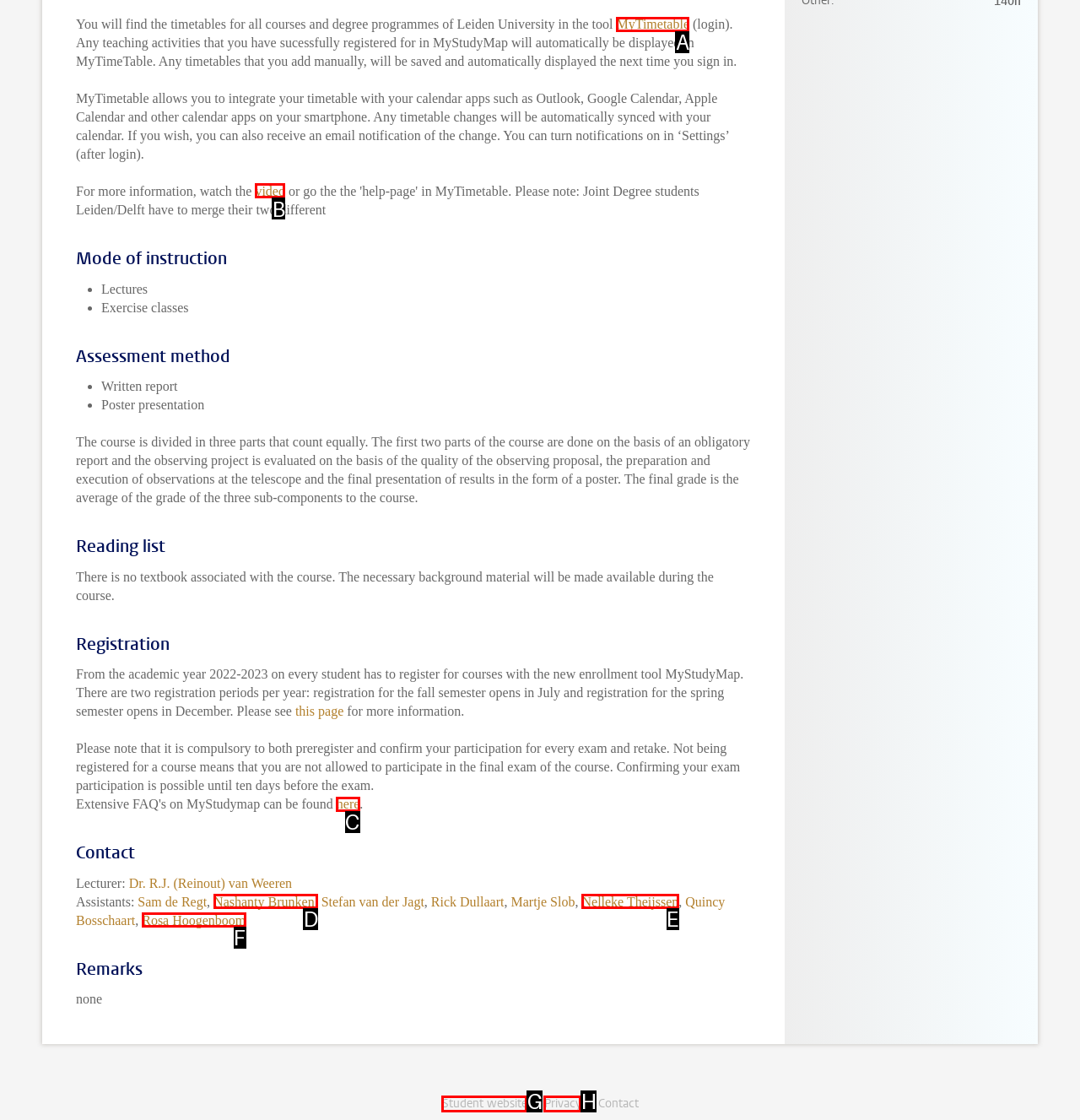Show which HTML element I need to click to perform this task: Watch the video Answer with the letter of the correct choice.

B